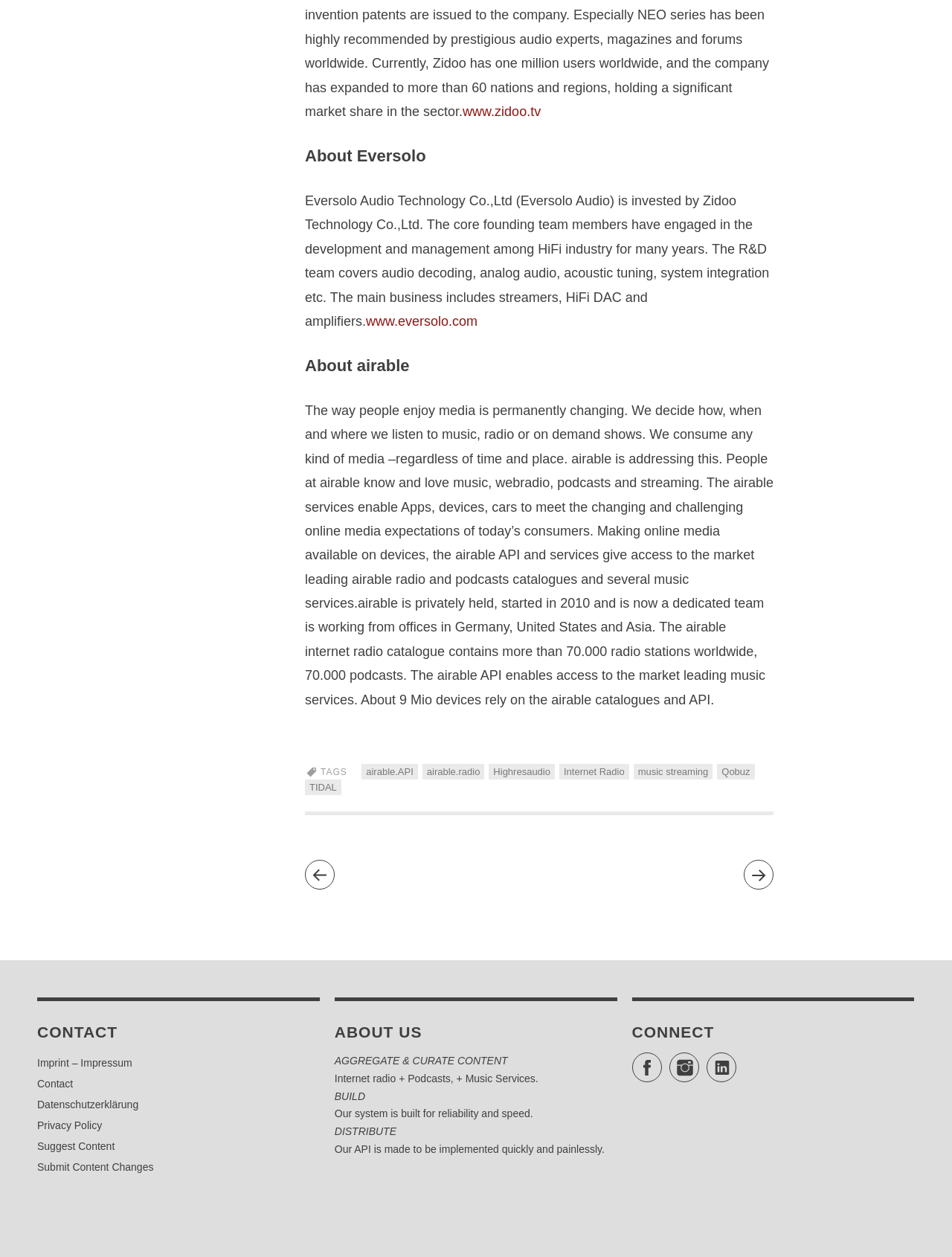Using the description "Elizabeth Waterstraat", predict the bounding box of the relevant HTML element.

None